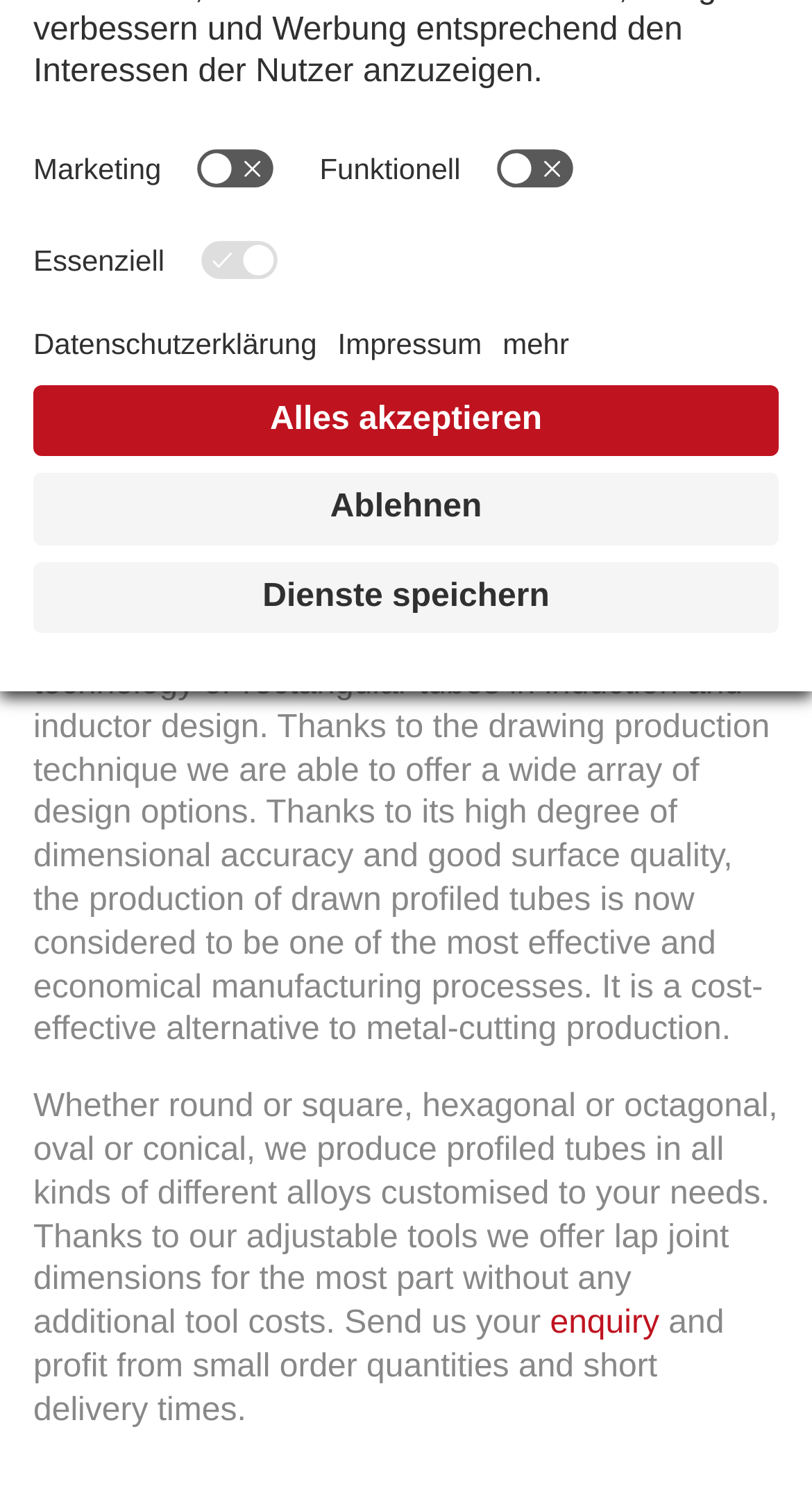Find the coordinates for the bounding box of the element with this description: "Rods and turned parts".

[0.041, 0.131, 0.959, 0.183]